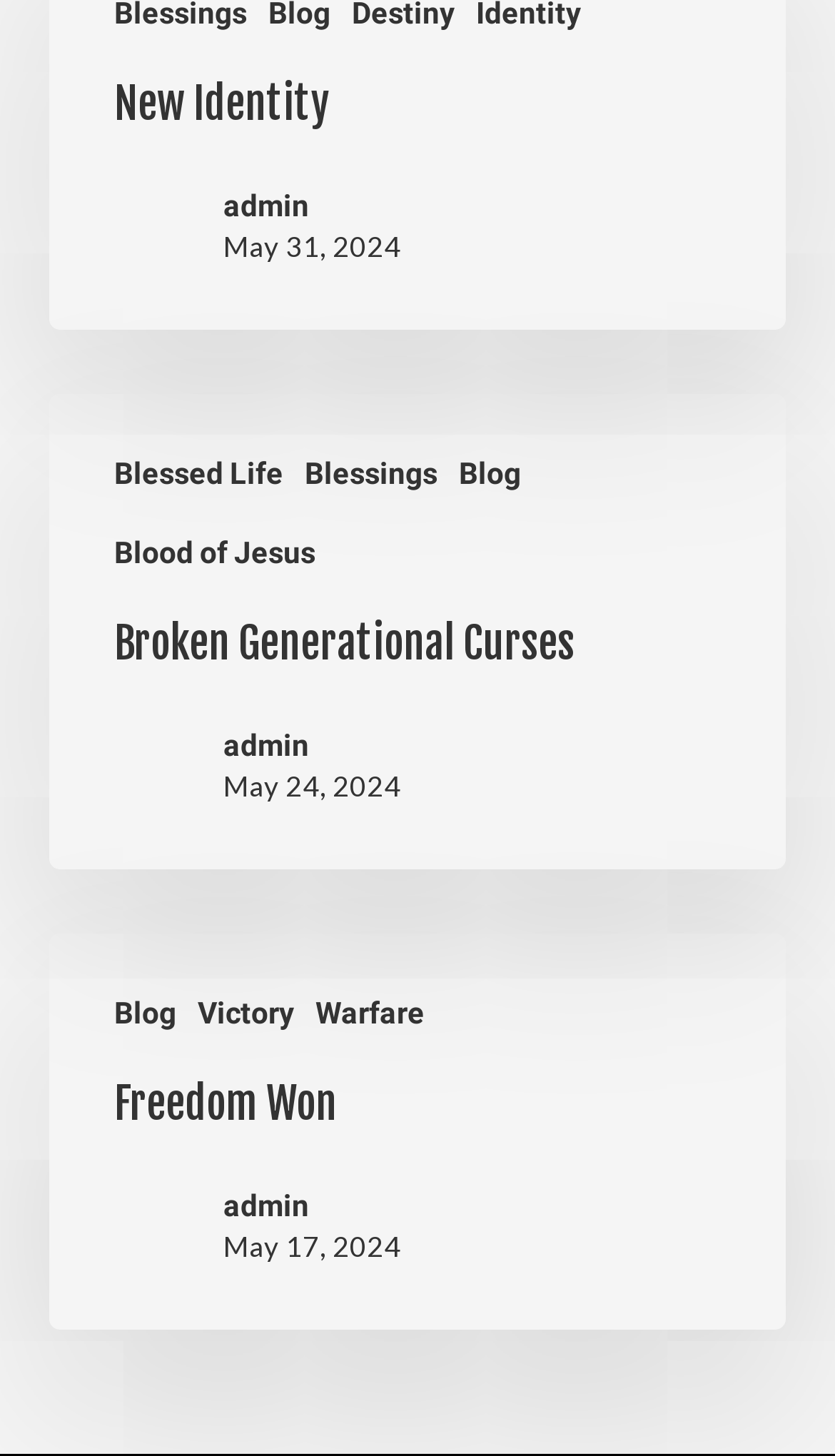Provide a short answer using a single word or phrase for the following question: 
How many links are there in the top section?

5